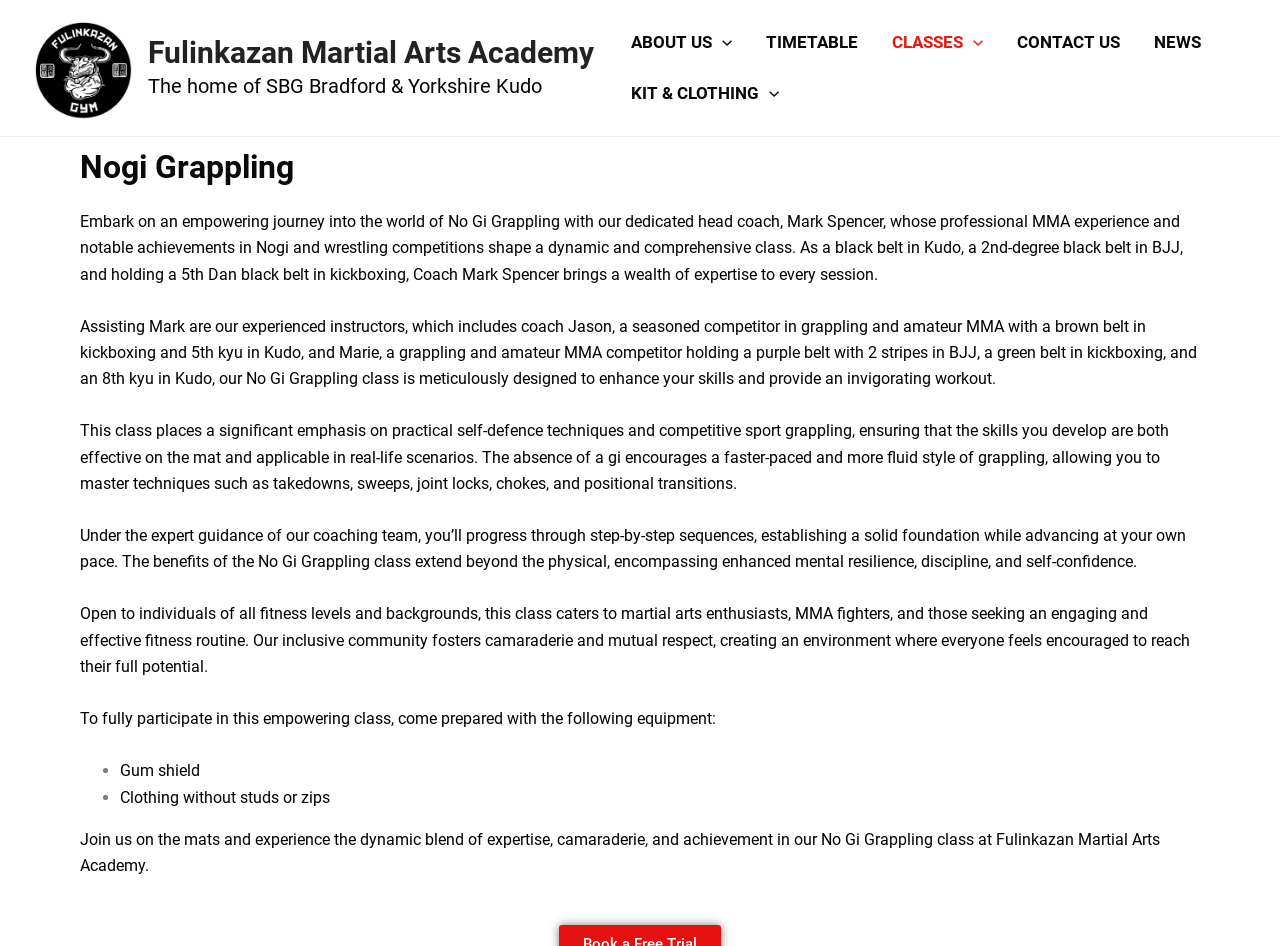Given the element description Contact us, identify the bounding box coordinates for the UI element on the webpage screenshot. The format should be (top-left x, top-left y, bottom-right x, bottom-right y), with values between 0 and 1.

[0.782, 0.018, 0.889, 0.072]